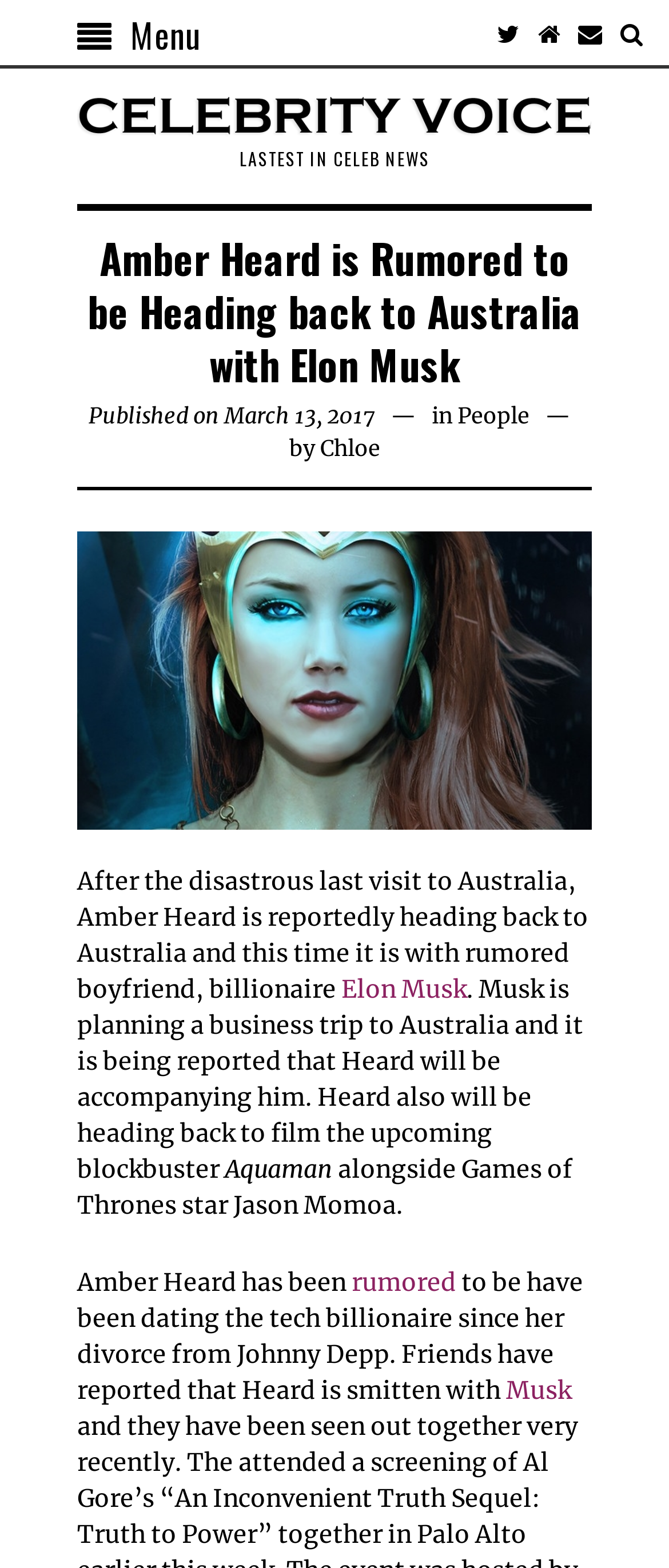Who did Amber Heard divorce?
Based on the visual content, answer with a single word or a brief phrase.

Johnny Depp